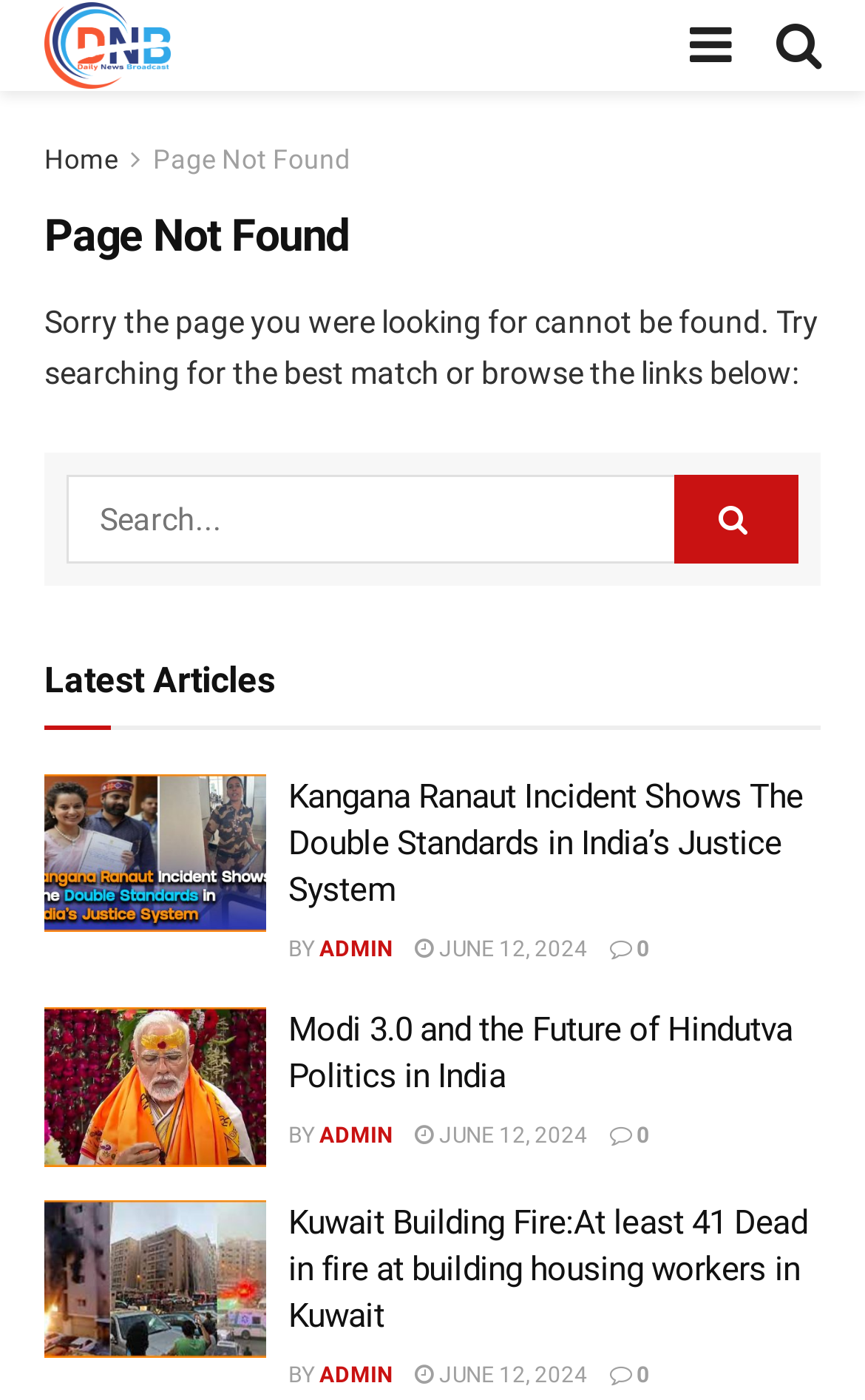Who is the author of the articles?
We need a detailed and exhaustive answer to the question. Please elaborate.

Each article section has a 'BY' label followed by a link to 'ADMIN', which indicates that the author of the articles is ADMIN.